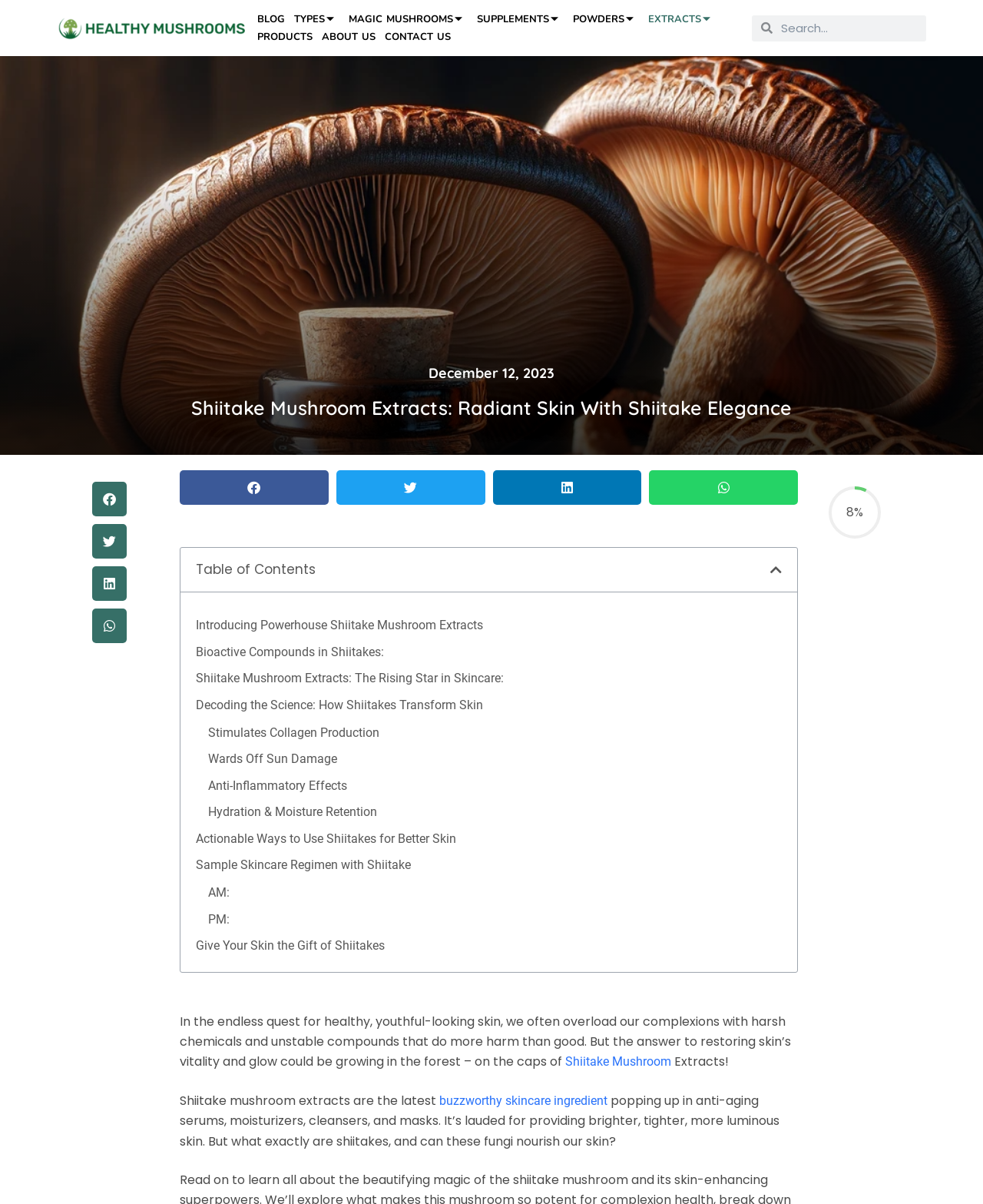Examine the image carefully and respond to the question with a detailed answer: 
What is the percentage mentioned on the webpage?

The percentage '8%' is mentioned on the webpage, which is likely related to a specific product or feature, but the exact context is not clear.